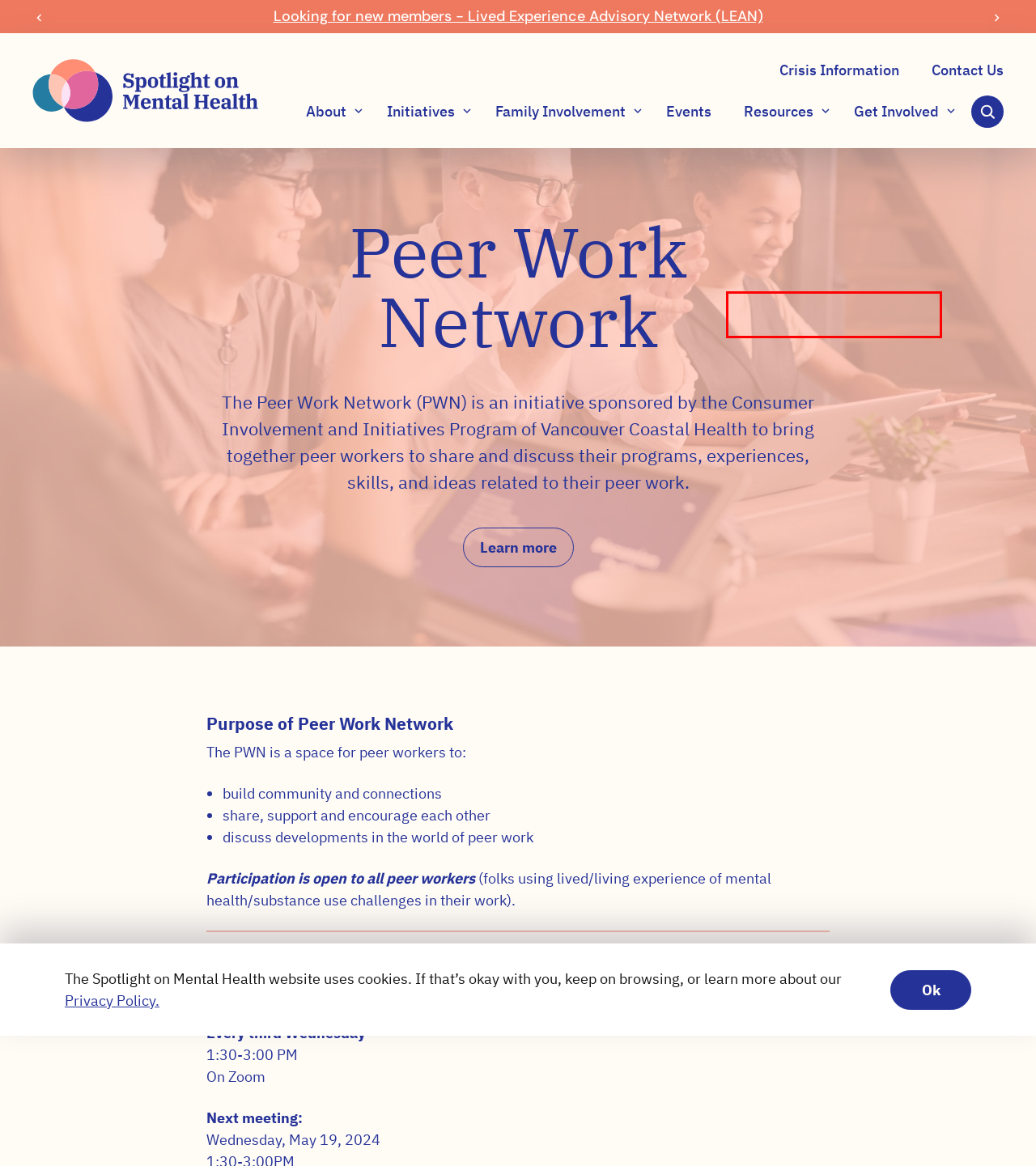Review the webpage screenshot provided, noting the red bounding box around a UI element. Choose the description that best matches the new webpage after clicking the element within the bounding box. The following are the options:
A. Family Connections Newsletter | Spotlight on Mental Health
B. Recovery College YVR | Spotlight on Mental Health
C. Partners | Spotlight on Mental Health
D. Family Connections Support Group | Spotlight on Mental Health
E. Musings from Lived Experience | Spotlight on Mental Health
F. Family Involvement | Spotlight on Mental Health
G. Consumer Initiative Fund | Spotlight on Mental Health
H. Resources | Spotlight on Mental Health

C